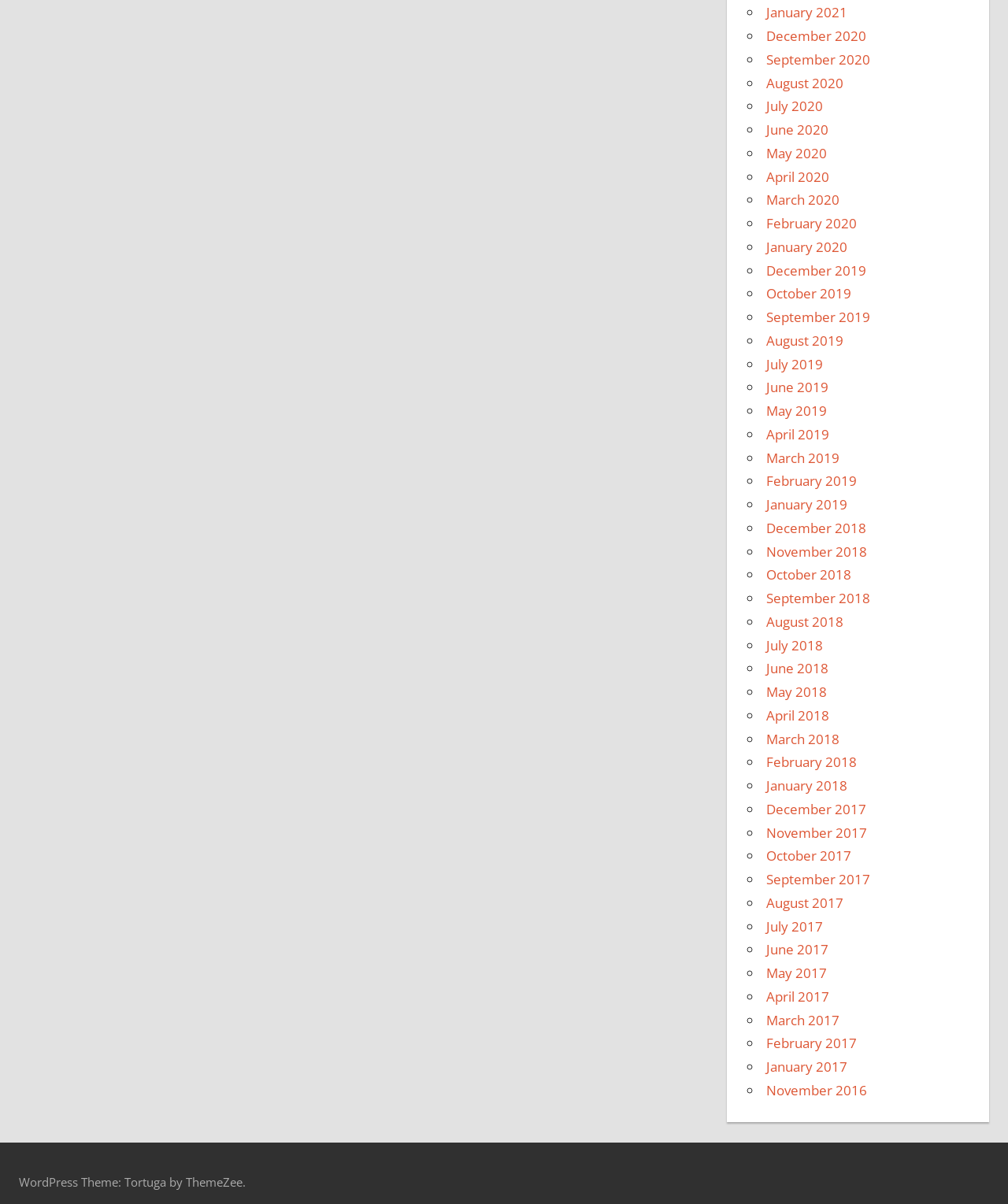Please specify the bounding box coordinates in the format (top-left x, top-left y, bottom-right x, bottom-right y), with values ranging from 0 to 1. Identify the bounding box for the UI component described as follows: October 2018

[0.76, 0.47, 0.844, 0.485]